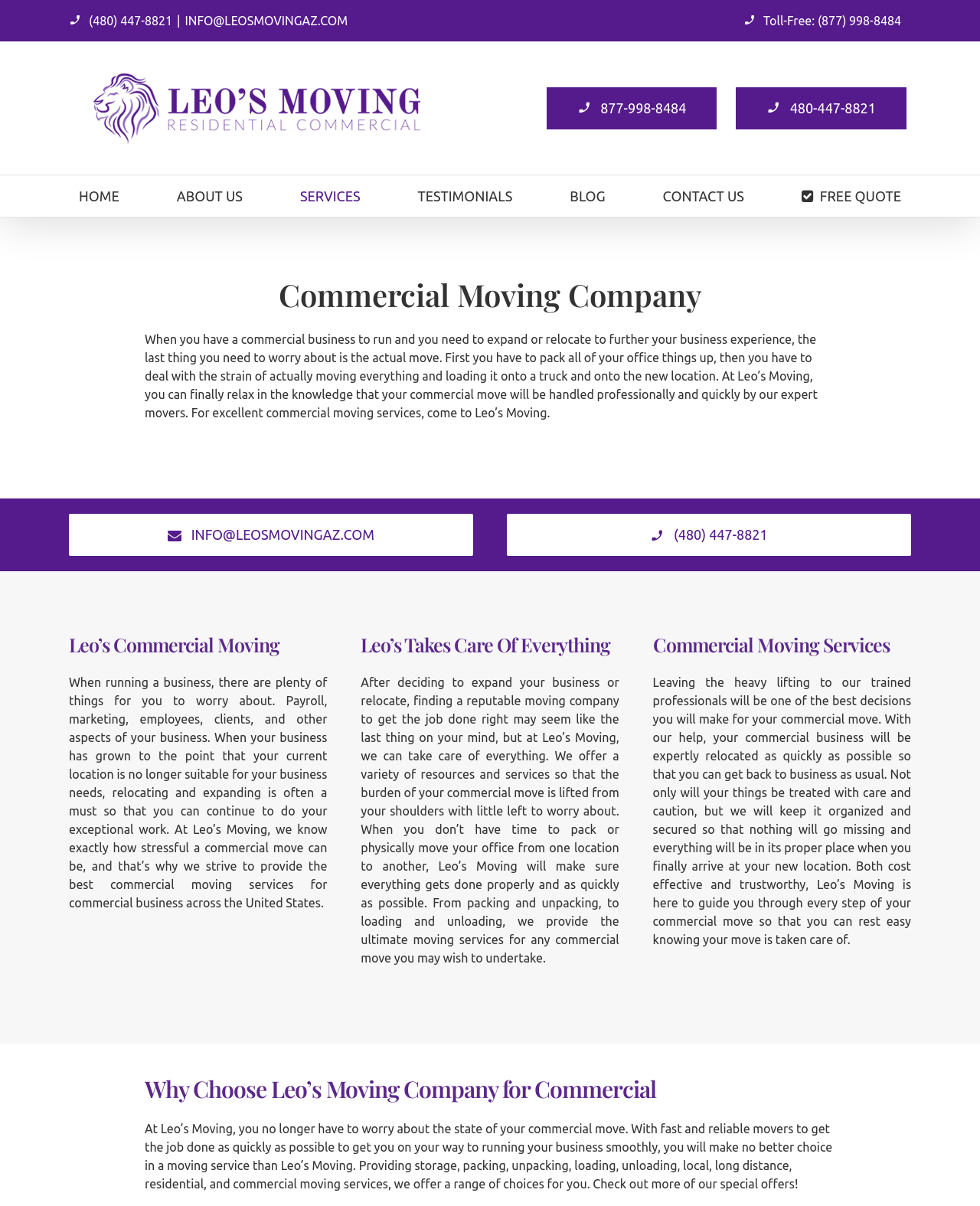Provide a brief response using a word or short phrase to this question:
What is the focus of Leo's Moving?

Commercial business relocation